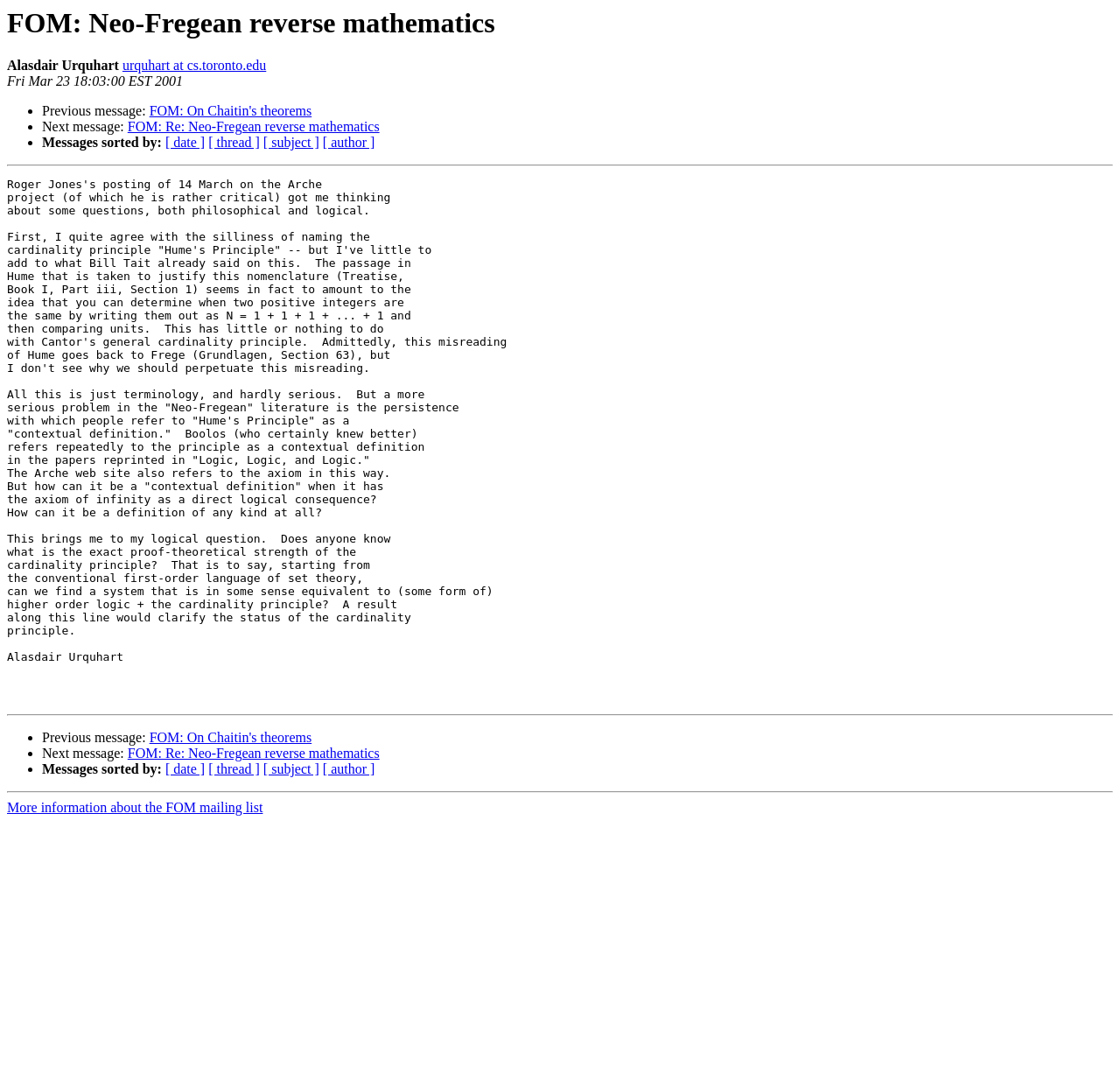Using the provided description FOM: Re: Neo-Fregean reverse mathematics, find the bounding box coordinates for the UI element. Provide the coordinates in (top-left x, top-left y, bottom-right x, bottom-right y) format, ensuring all values are between 0 and 1.

[0.114, 0.111, 0.339, 0.124]